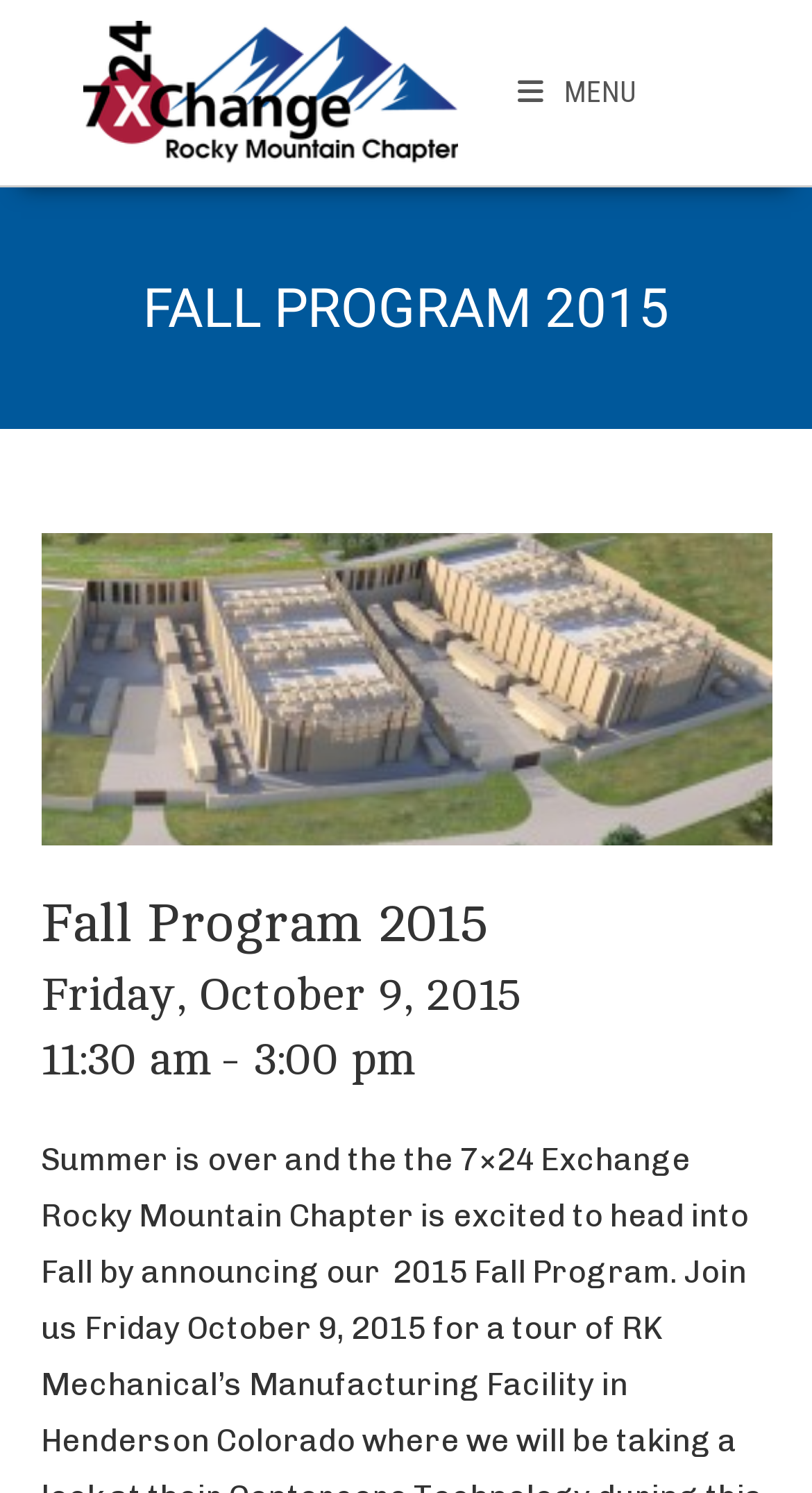What is the time duration of the event?
Using the image, give a concise answer in the form of a single word or short phrase.

3.5 hours